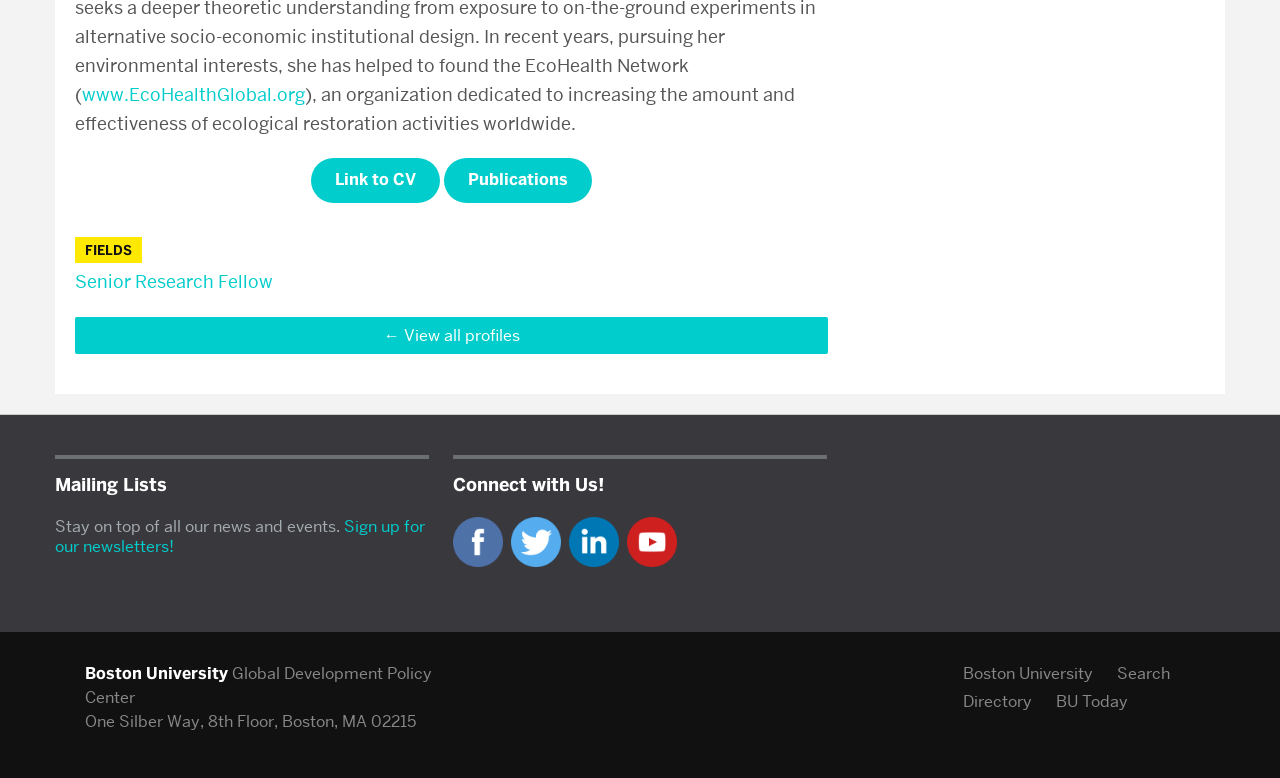Please provide a brief answer to the question using only one word or phrase: 
What is the position of the person in the profile?

Senior Research Fellow